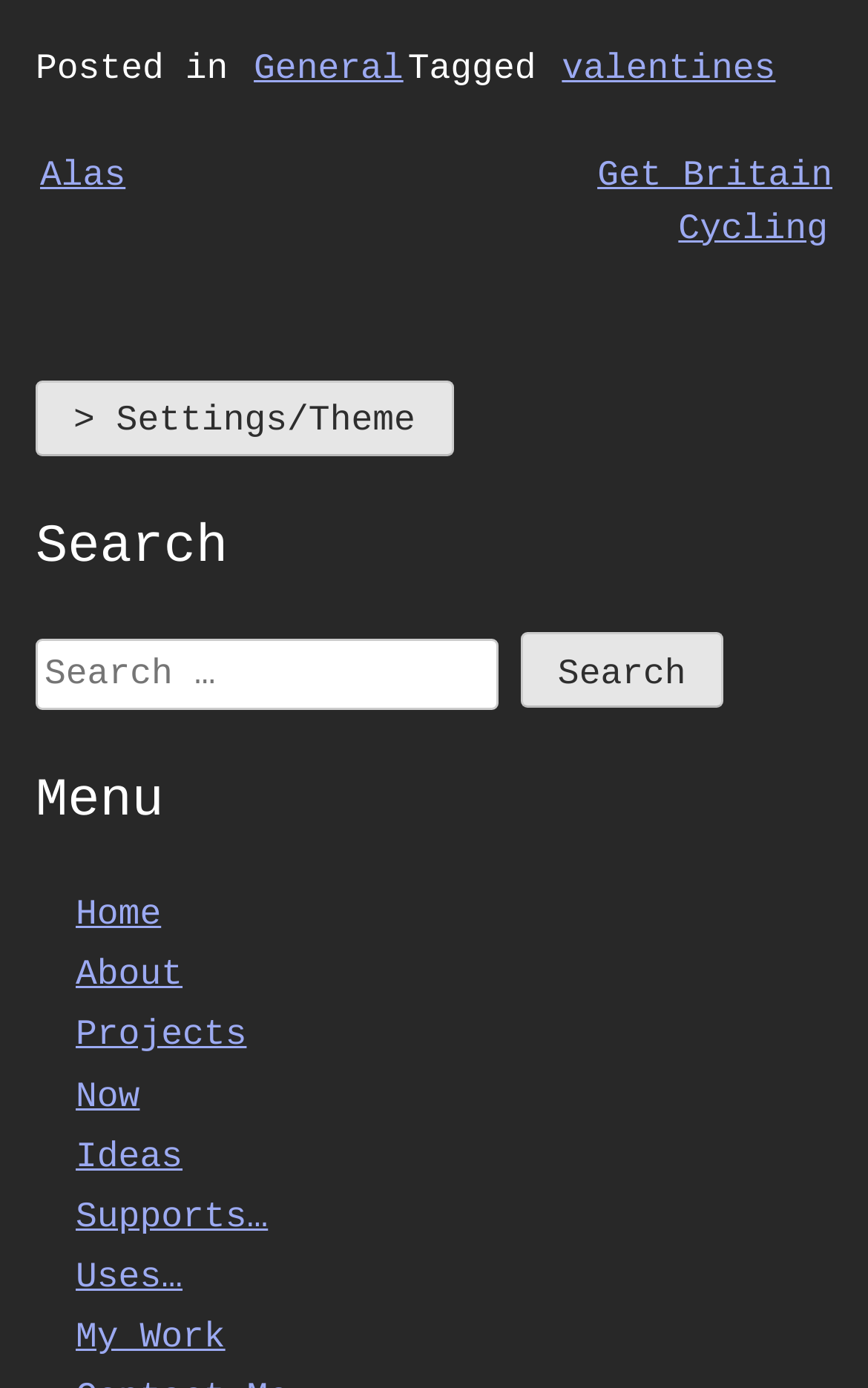How many navigation links are there?
Answer the question using a single word or phrase, according to the image.

8